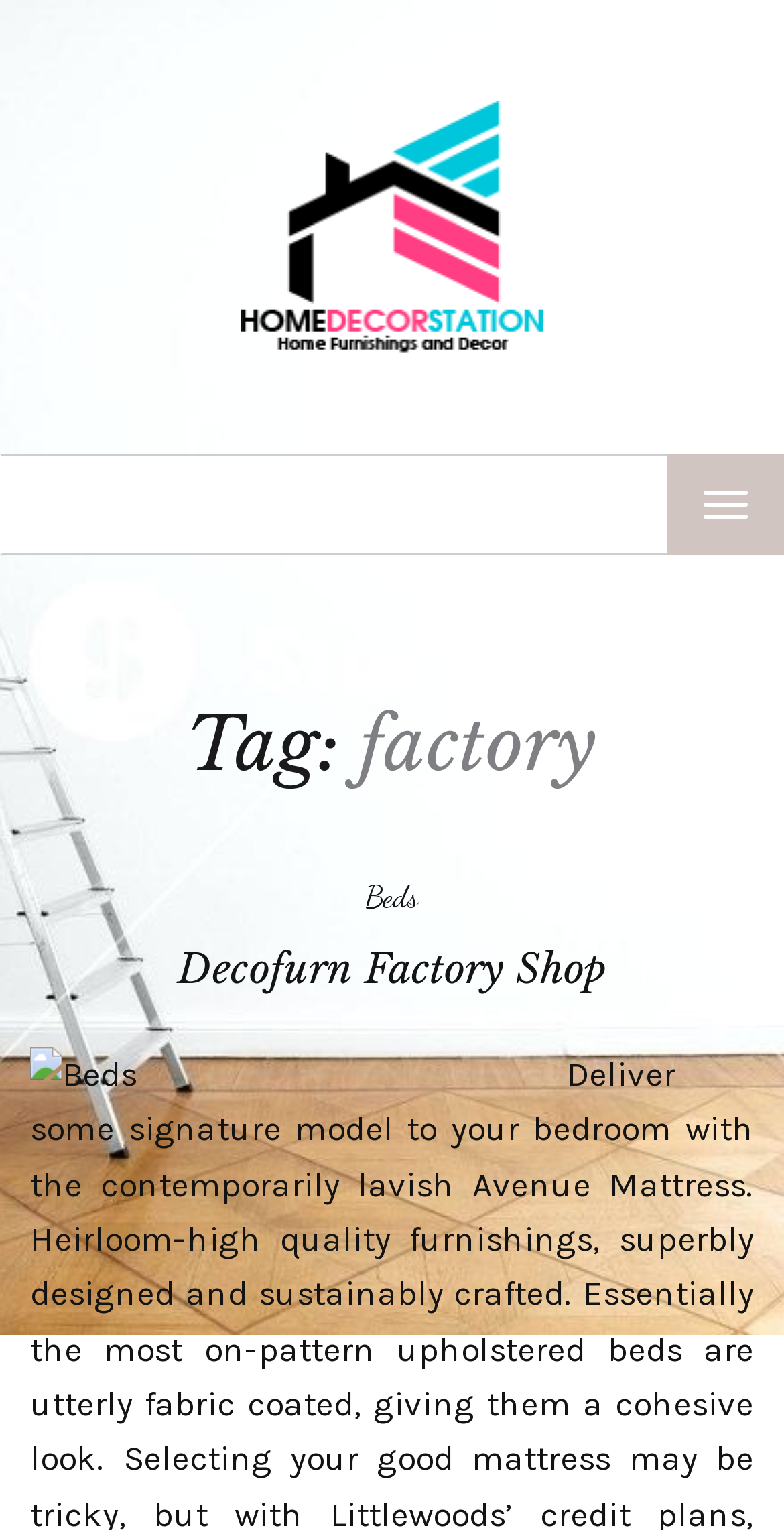Find and provide the bounding box coordinates for the UI element described here: "Beds". The coordinates should be given as four float numbers between 0 and 1: [left, top, right, bottom].

[0.465, 0.575, 0.535, 0.598]